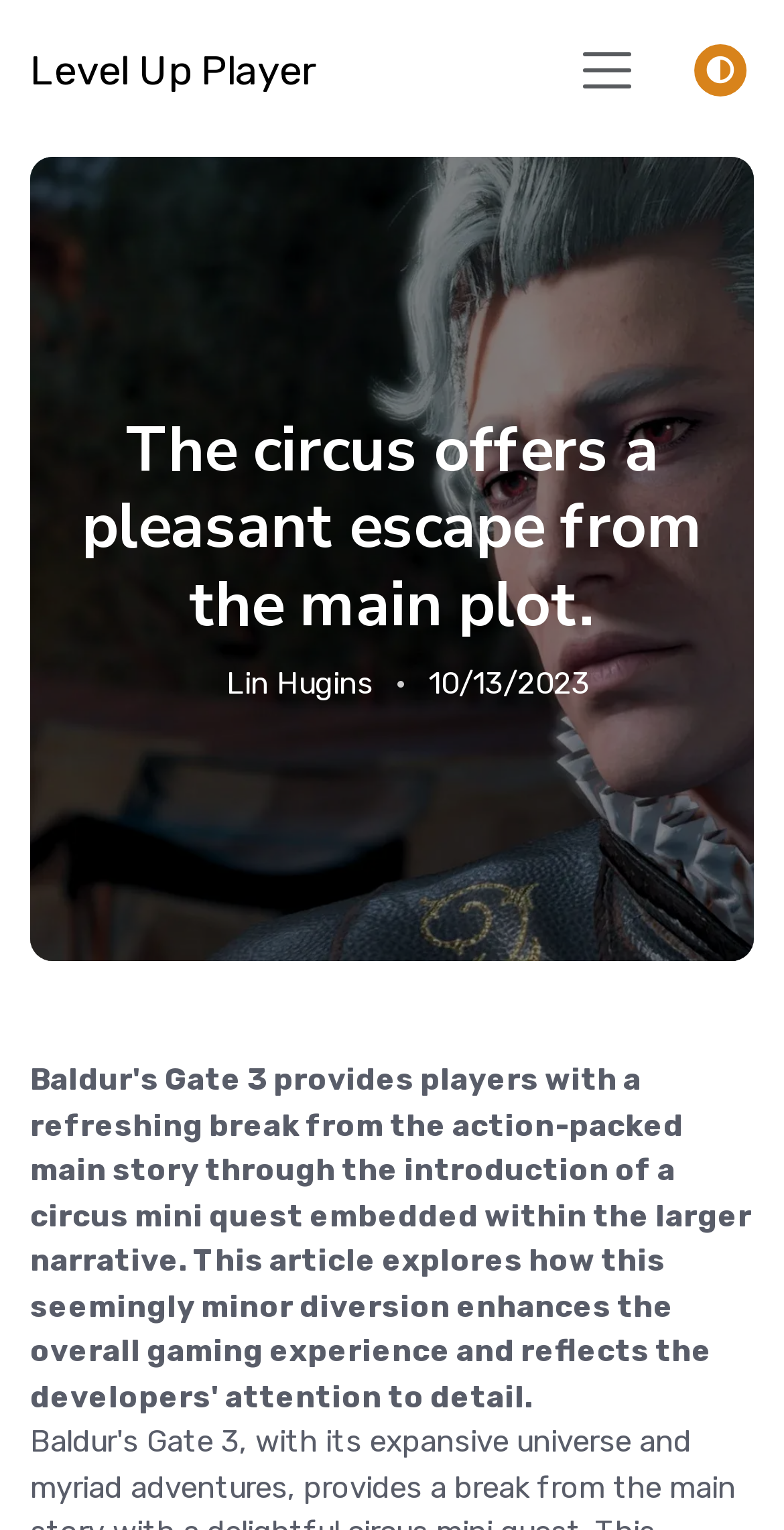Respond to the question below with a single word or phrase: What is the purpose of the button with the icon?

Toggle navigation